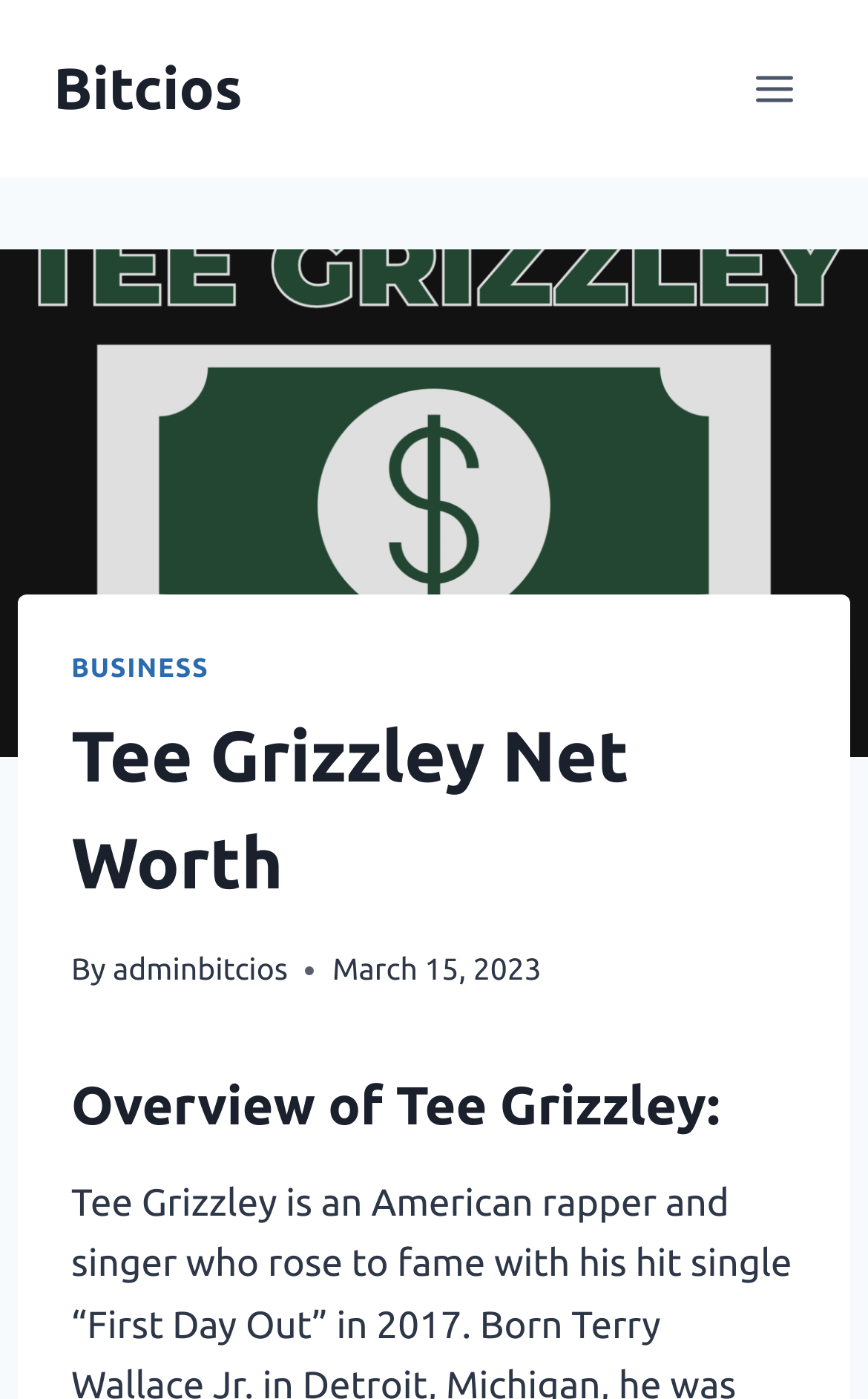Carefully examine the image and provide an in-depth answer to the question: What is the category of the article?

The answer can be found in the header section of the webpage, where it says 'BUSINESS'. This suggests that the article belongs to the BUSINESS category.